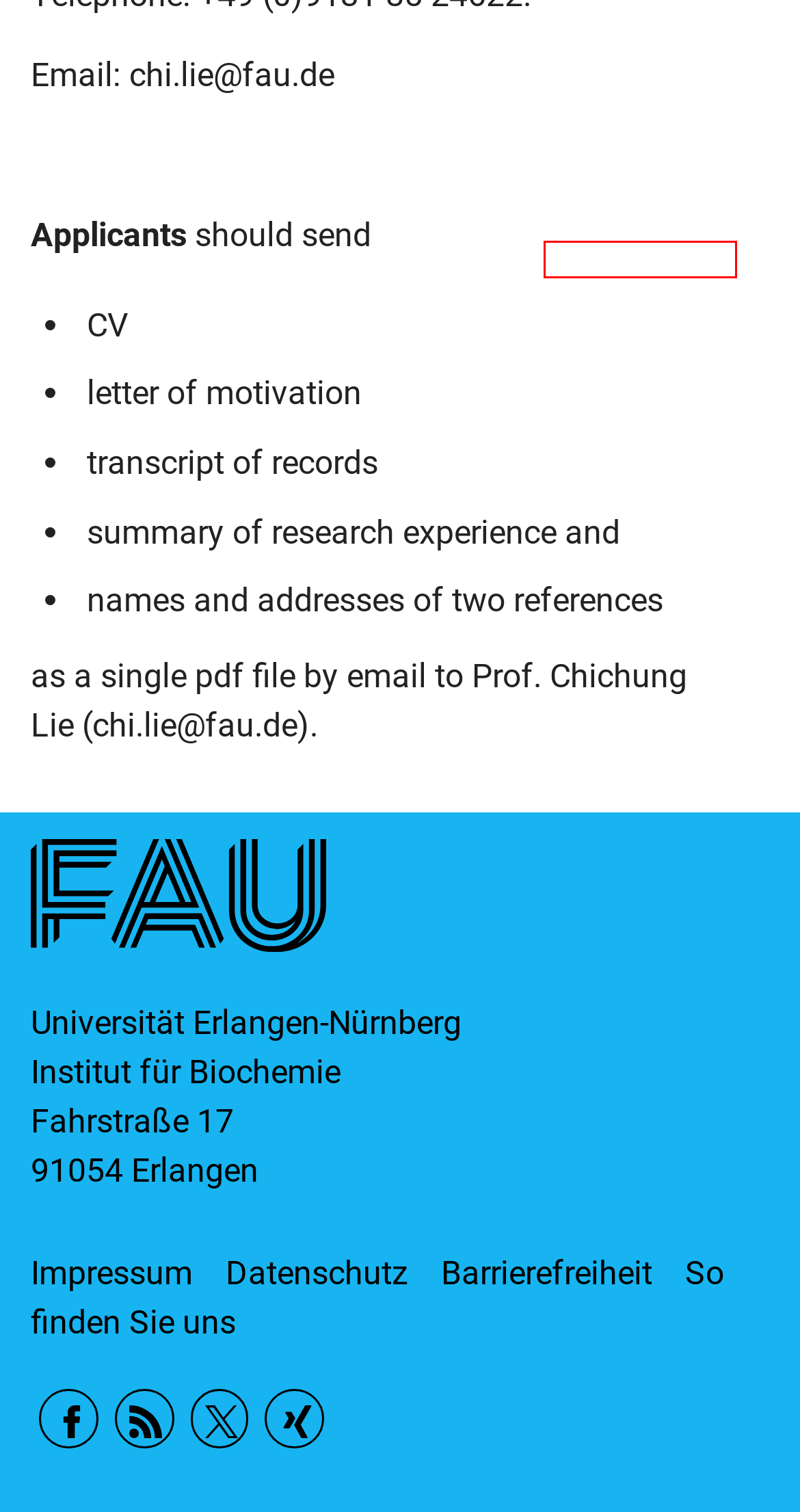You are given a screenshot of a webpage with a red rectangle bounding box around a UI element. Select the webpage description that best matches the new webpage after clicking the element in the bounding box. Here are the candidates:
A. Datenschutz
B. AG Lie - Institut für Biochemie
C. Impressum
D. Ohne Titel - Institut für Biochemie
E. So finden Sie uns - Institut für Biochemie
F. Forschung - Institut für Biochemie
G. Barrierefreiheit
H. Institut für Biochemie - der Medizinischen Fakultät im Emil-Fischer-Zentrum

G